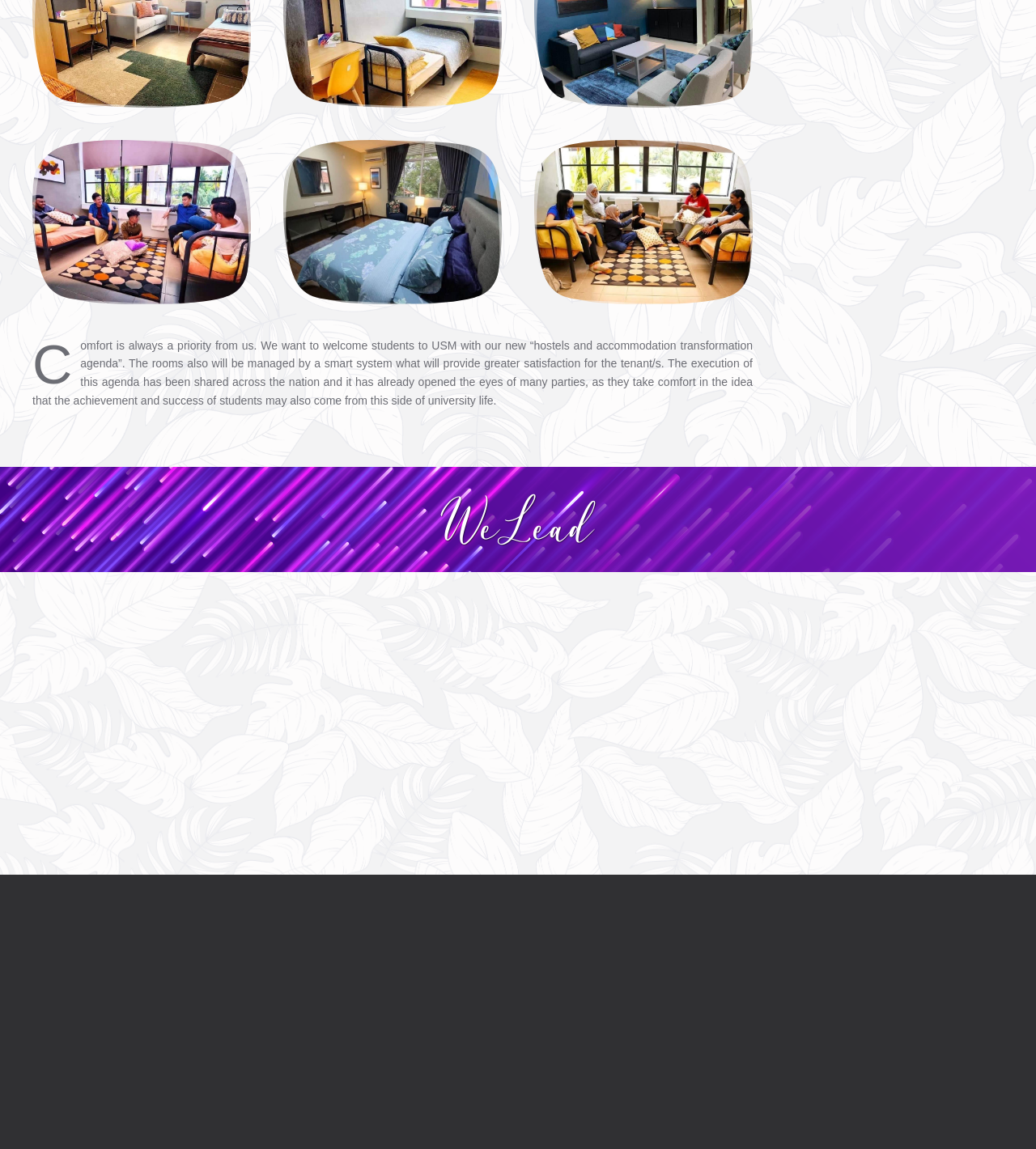Determine the bounding box for the described HTML element: "Policies & Legal Documents". Ensure the coordinates are four float numbers between 0 and 1 in the format [left, top, right, bottom].

[0.516, 0.646, 0.727, 0.659]